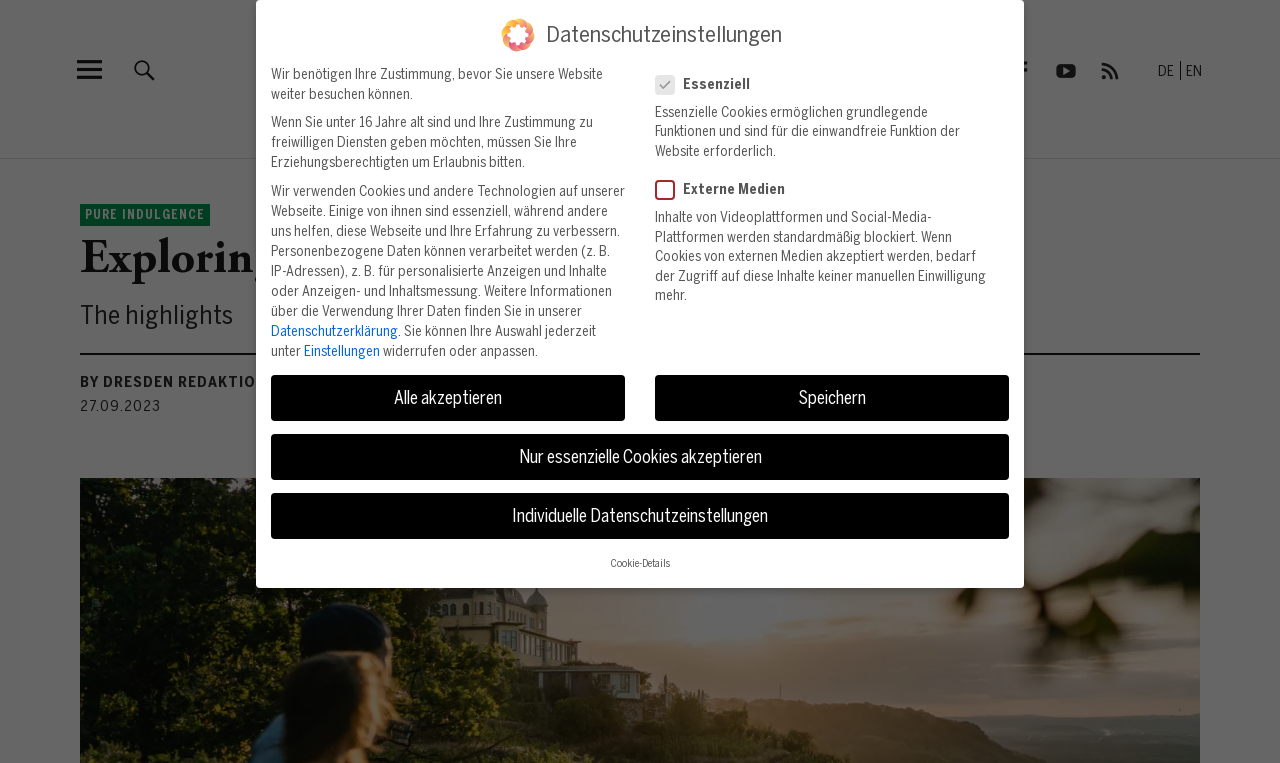Given the description Twitter, predict the bounding box coordinates of the UI element. Ensure the coordinates are in the format (top-left x, top-left y, bottom-right x, bottom-right y) and all values are between 0 and 1.

[0.746, 0.052, 0.781, 0.13]